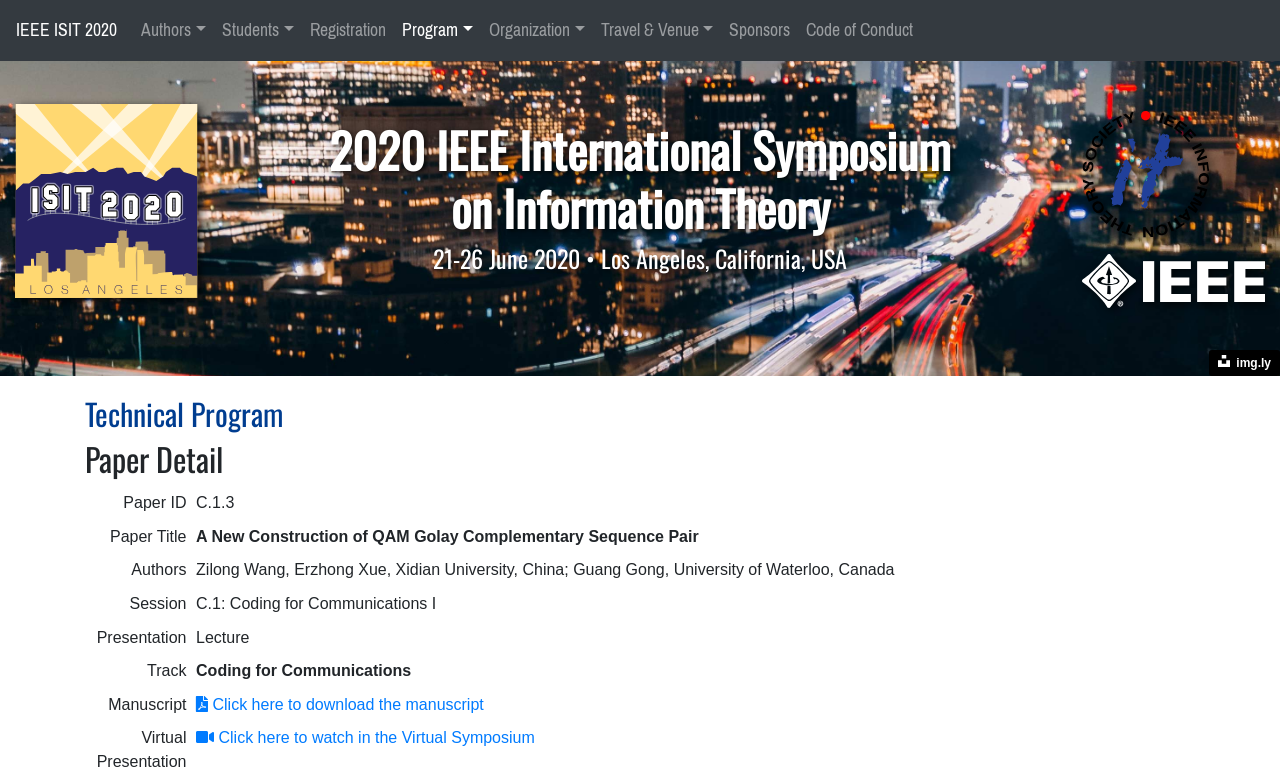Find the UI element described as: "Travel & Venue" and predict its bounding box coordinates. Ensure the coordinates are four float numbers between 0 and 1, [left, top, right, bottom].

[0.463, 0.01, 0.564, 0.068]